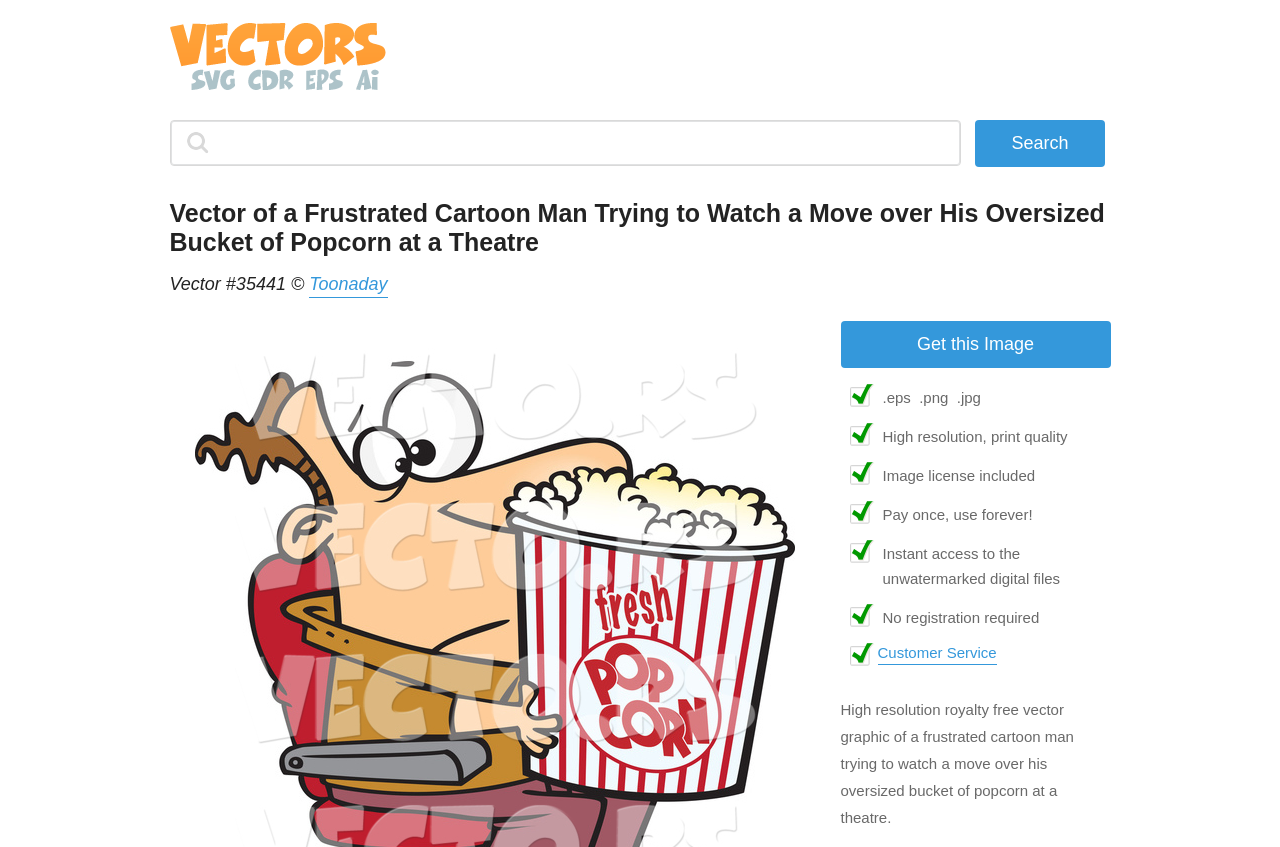What is the format of the image?
Please respond to the question with as much detail as possible.

The format of the image is eps, png, and jpg, as indicated by the text '.eps .png .jpg' on the webpage.